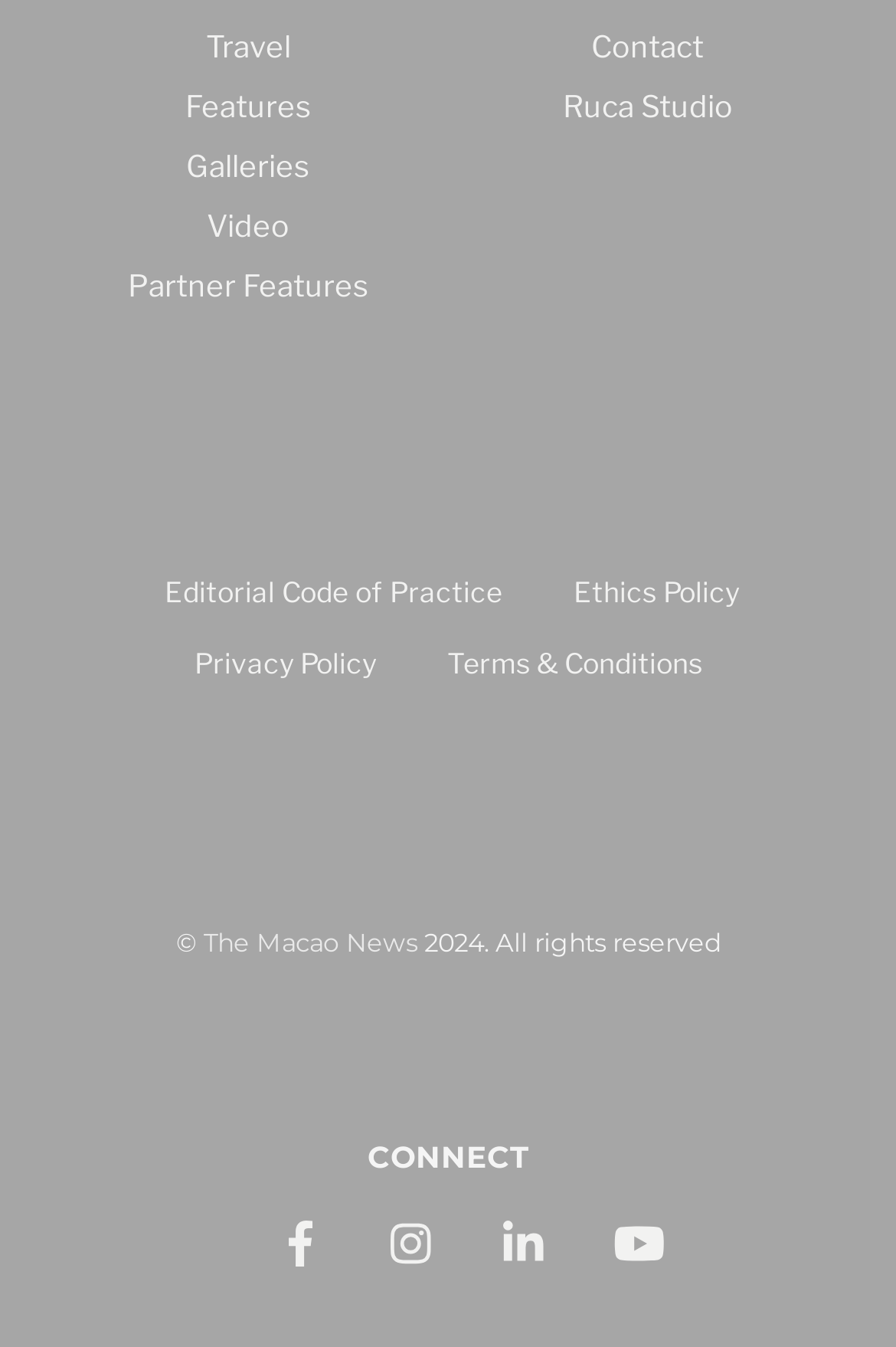Please find the bounding box coordinates of the clickable region needed to complete the following instruction: "Connect with Facebook". The bounding box coordinates must consist of four float numbers between 0 and 1, i.e., [left, top, right, bottom].

[0.285, 0.904, 0.388, 0.935]